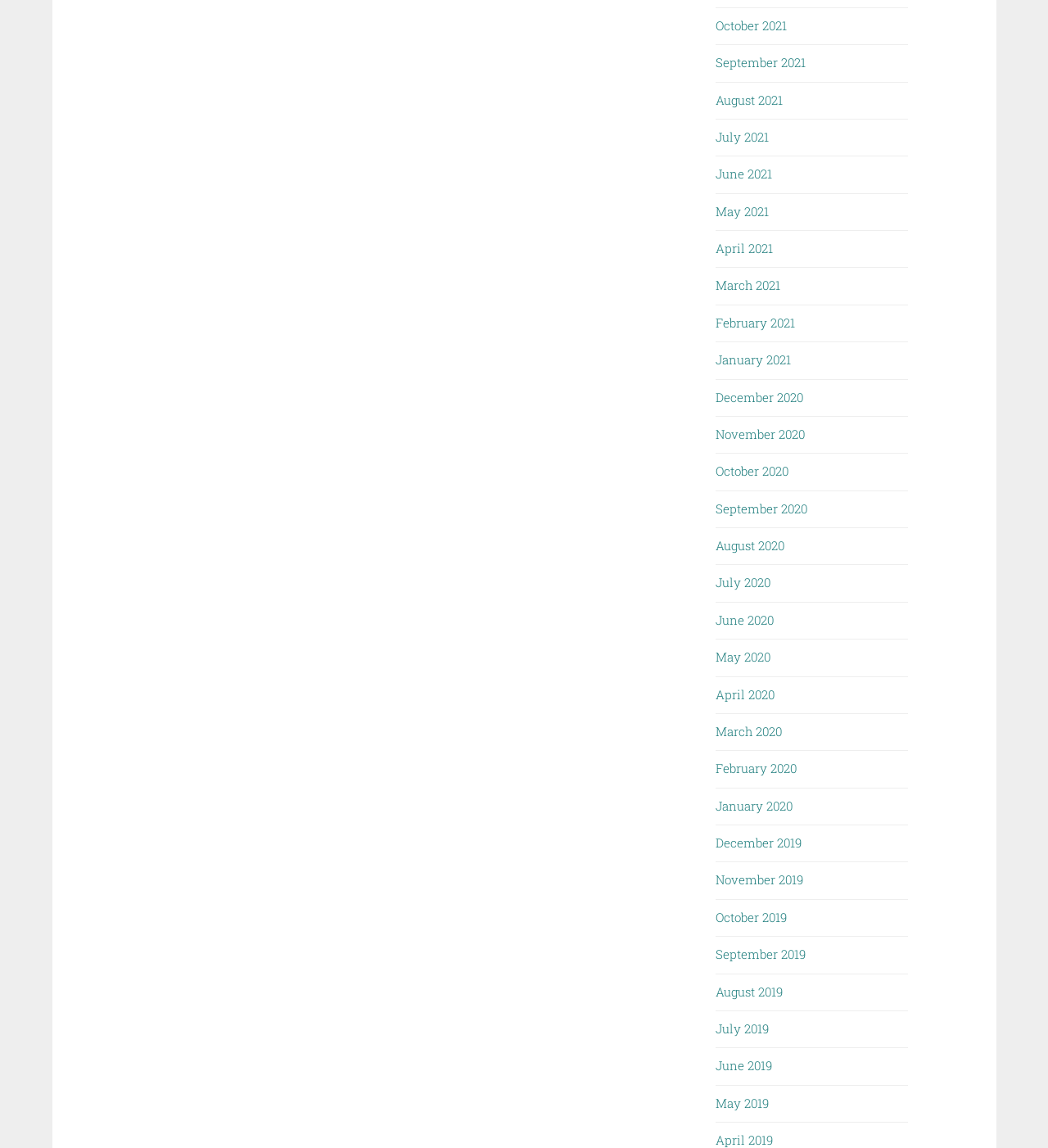Is January 2020 above or below June 2020 on the webpage?
Can you give a detailed and elaborate answer to the question?

I compared the y1 and y2 coordinates of the links 'January 2020' and 'June 2020' and found that the y1 and y2 values of 'January 2020' are smaller than those of 'June 2020', indicating that 'January 2020' is above 'June 2020' on the webpage.